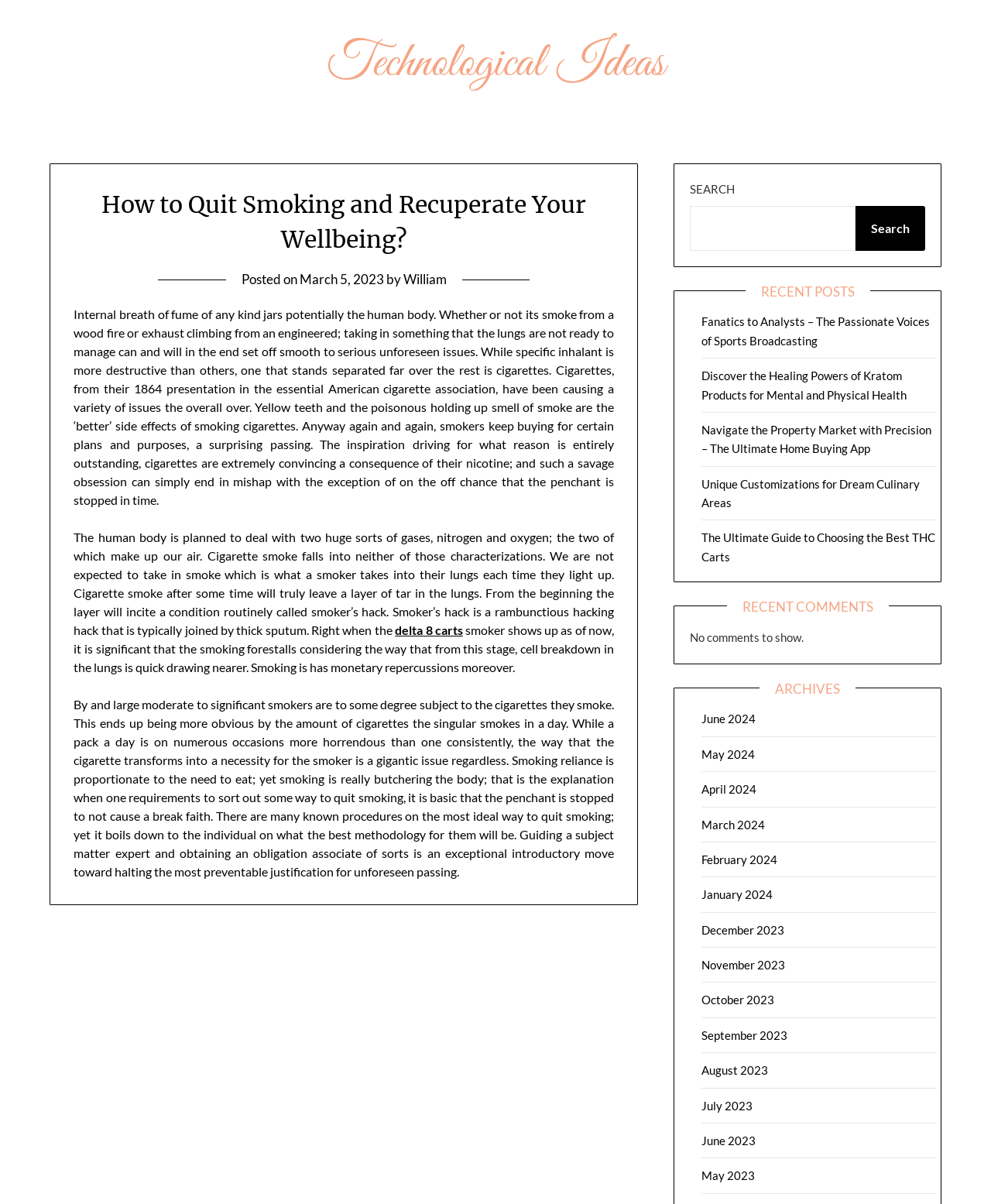Please provide the bounding box coordinates for the element that needs to be clicked to perform the following instruction: "Learn about delta 8 carts". The coordinates should be given as four float numbers between 0 and 1, i.e., [left, top, right, bottom].

[0.399, 0.517, 0.467, 0.529]